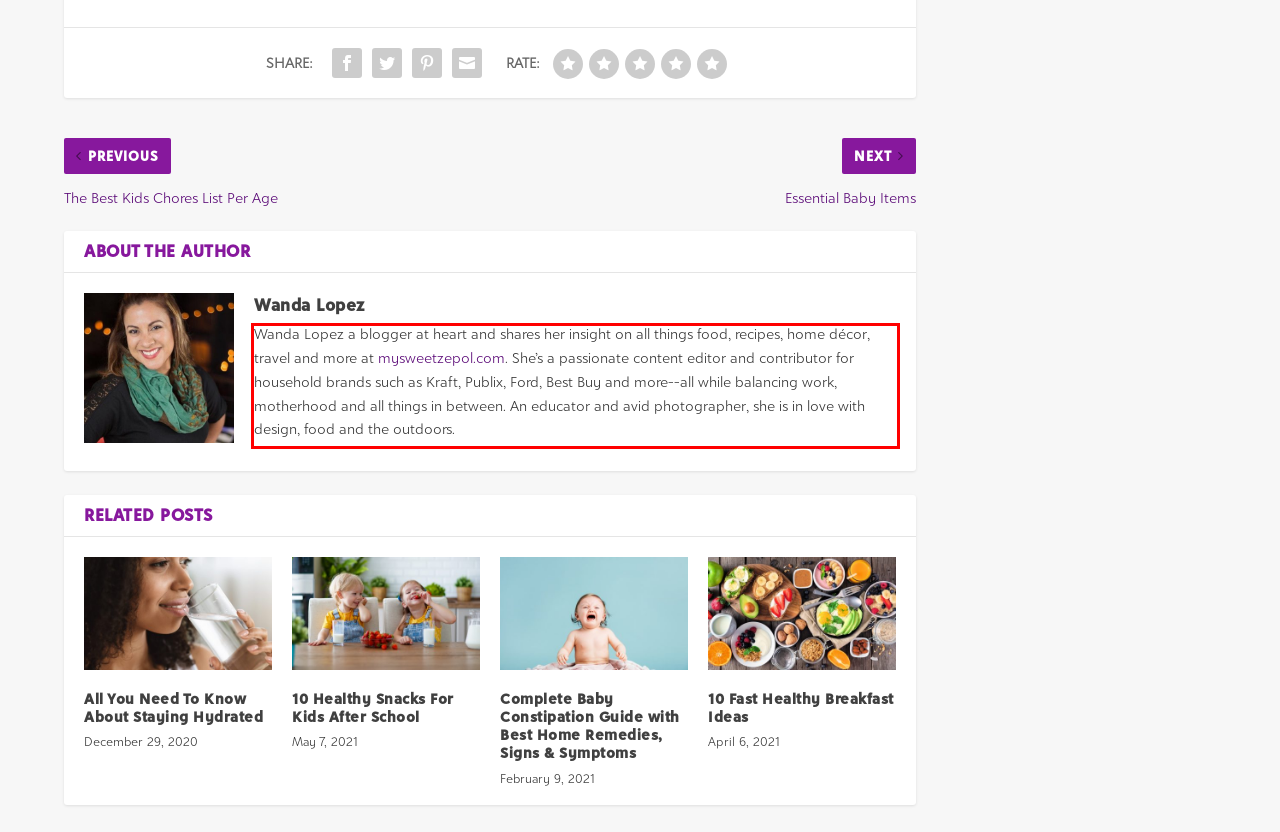You have a screenshot of a webpage where a UI element is enclosed in a red rectangle. Perform OCR to capture the text inside this red rectangle.

Wanda Lopez a blogger at heart and shares her insight on all things food, recipes, home décor, travel and more at mysweetzepol.com. She’s a passionate content editor and contributor for household brands such as Kraft, Publix, Ford, Best Buy and more--all while balancing work, motherhood and all things in between. An educator and avid photographer, she is in love with design, food and the outdoors.